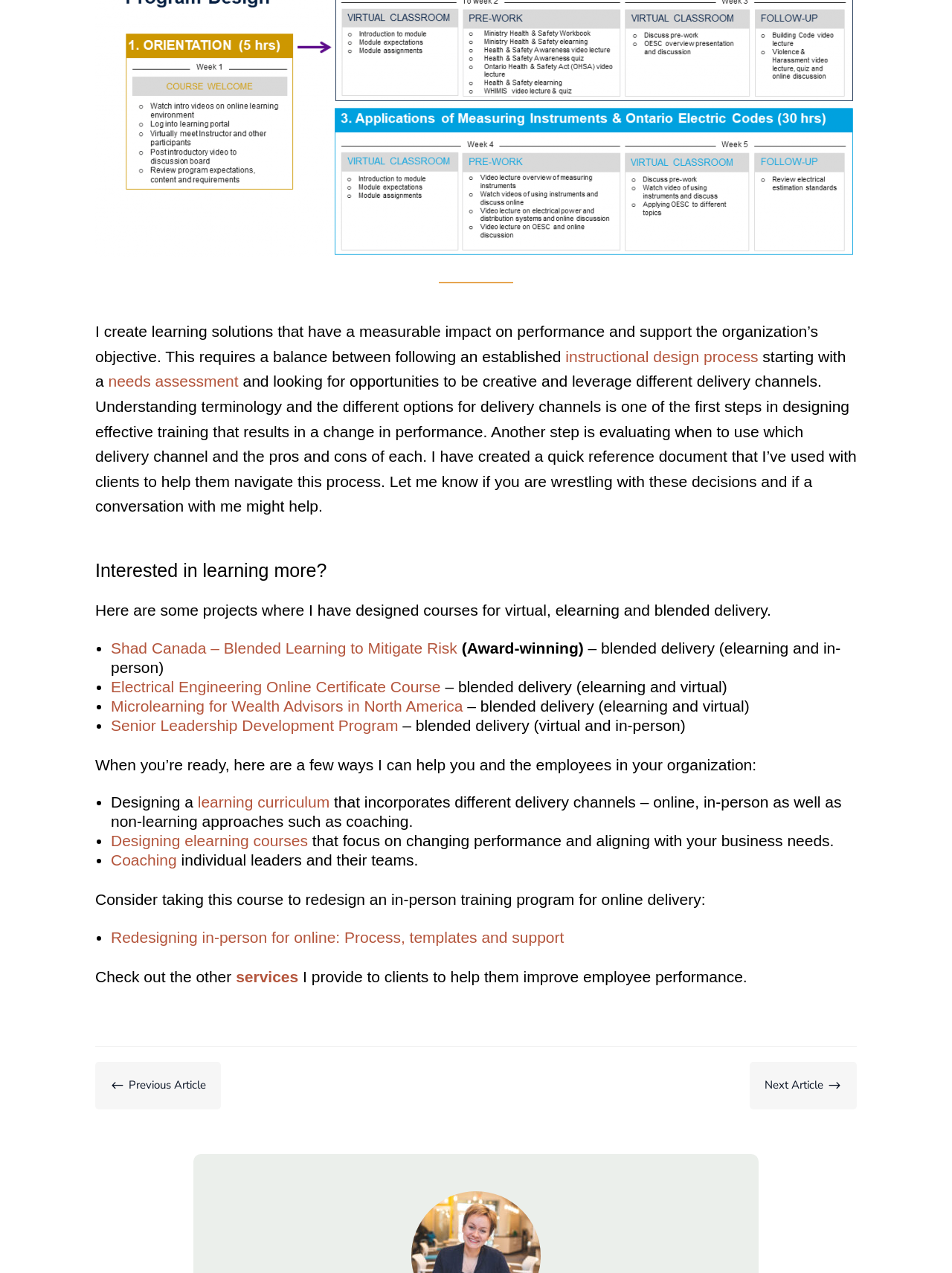What is the author's expertise?
Please provide a single word or phrase in response based on the screenshot.

Instructional design